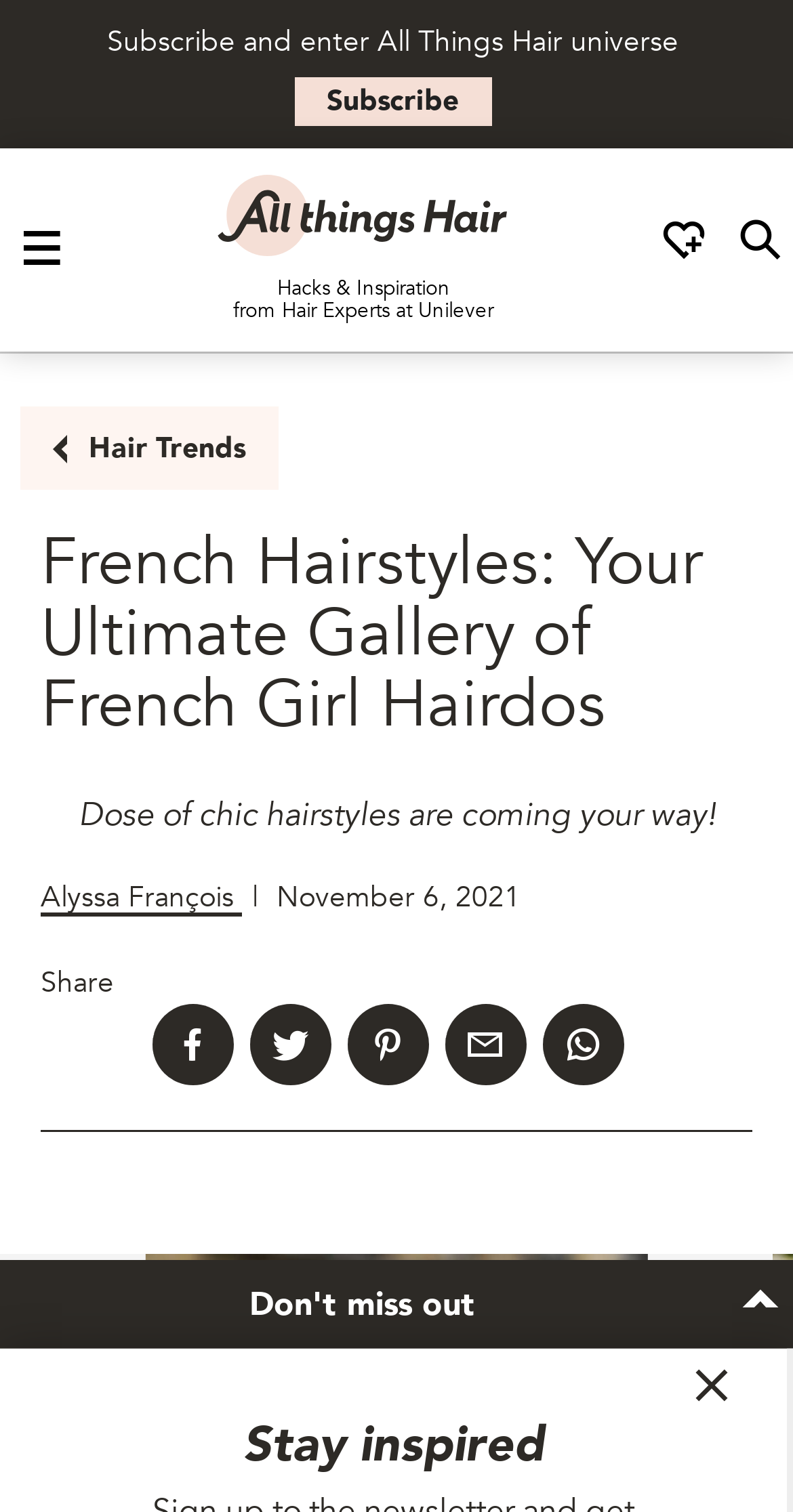Refer to the image and offer a detailed explanation in response to the question: What is the author of the article?

I found the author's name by looking at the article section, where it says 'Article written by Alyssa François'.